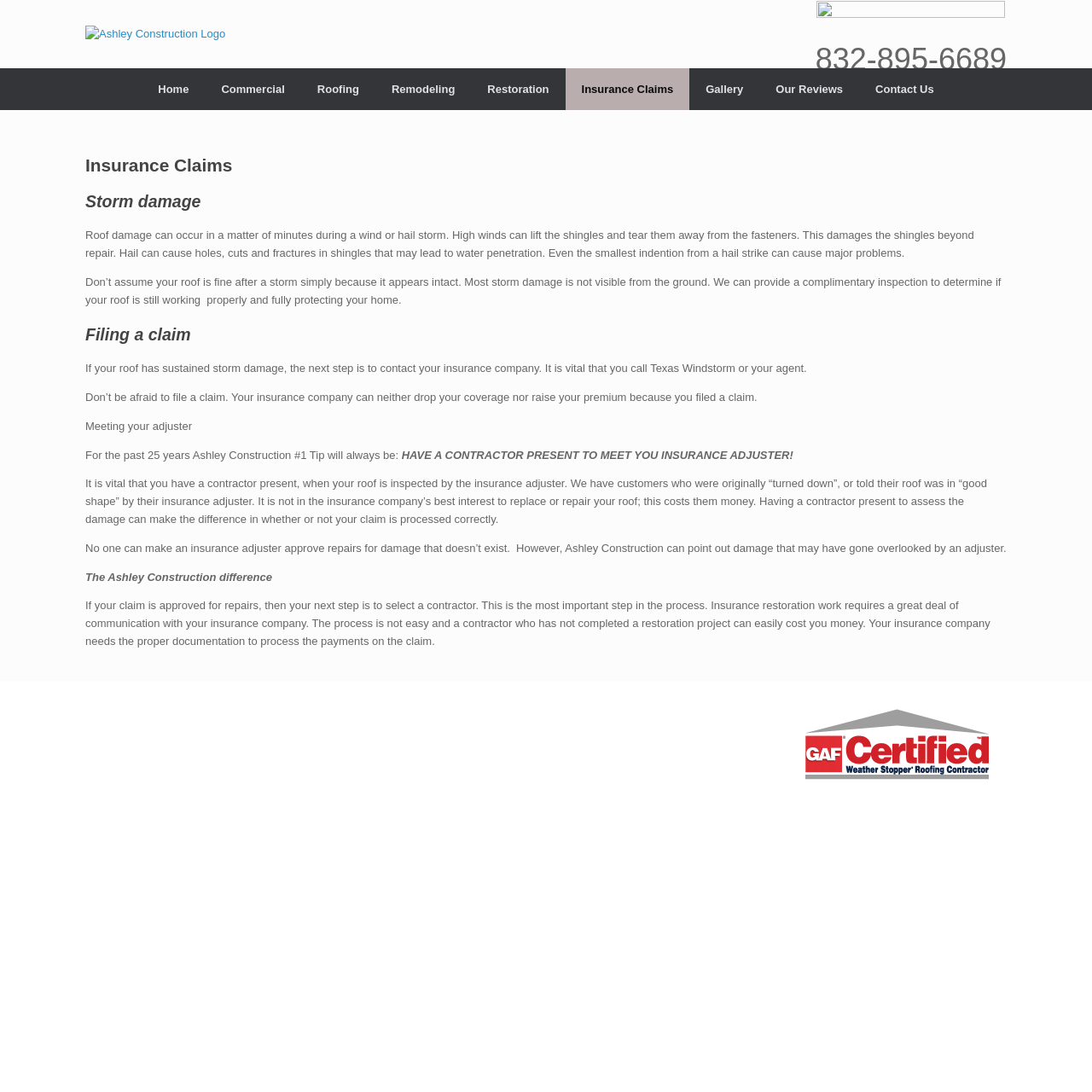Identify the bounding box of the HTML element described here: "Our Reviews". Provide the coordinates as four float numbers between 0 and 1: [left, top, right, bottom].

[0.696, 0.062, 0.787, 0.1]